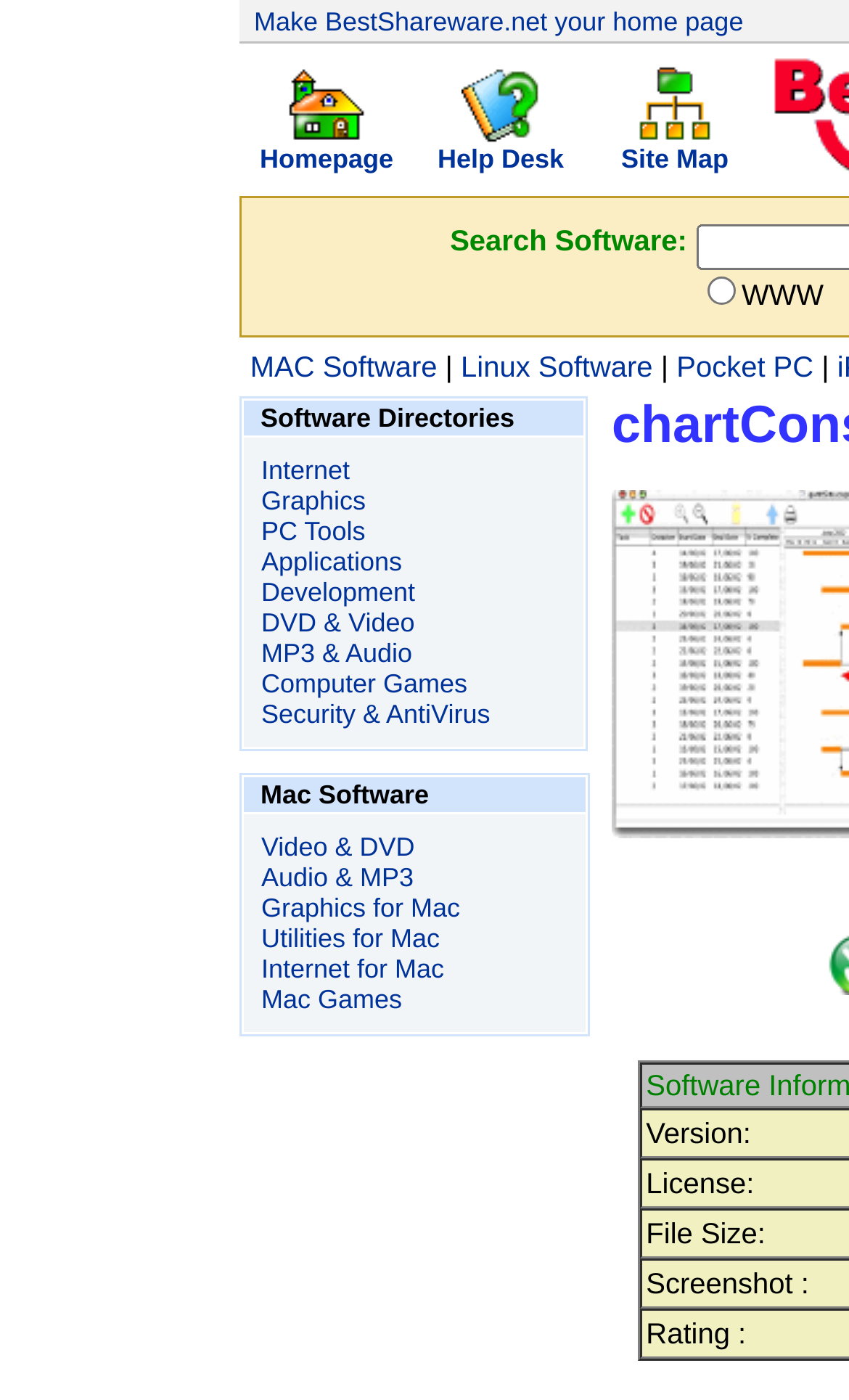Identify the bounding box for the UI element described as: "Homepage". The coordinates should be four float numbers between 0 and 1, i.e., [left, top, right, bottom].

[0.306, 0.086, 0.463, 0.124]